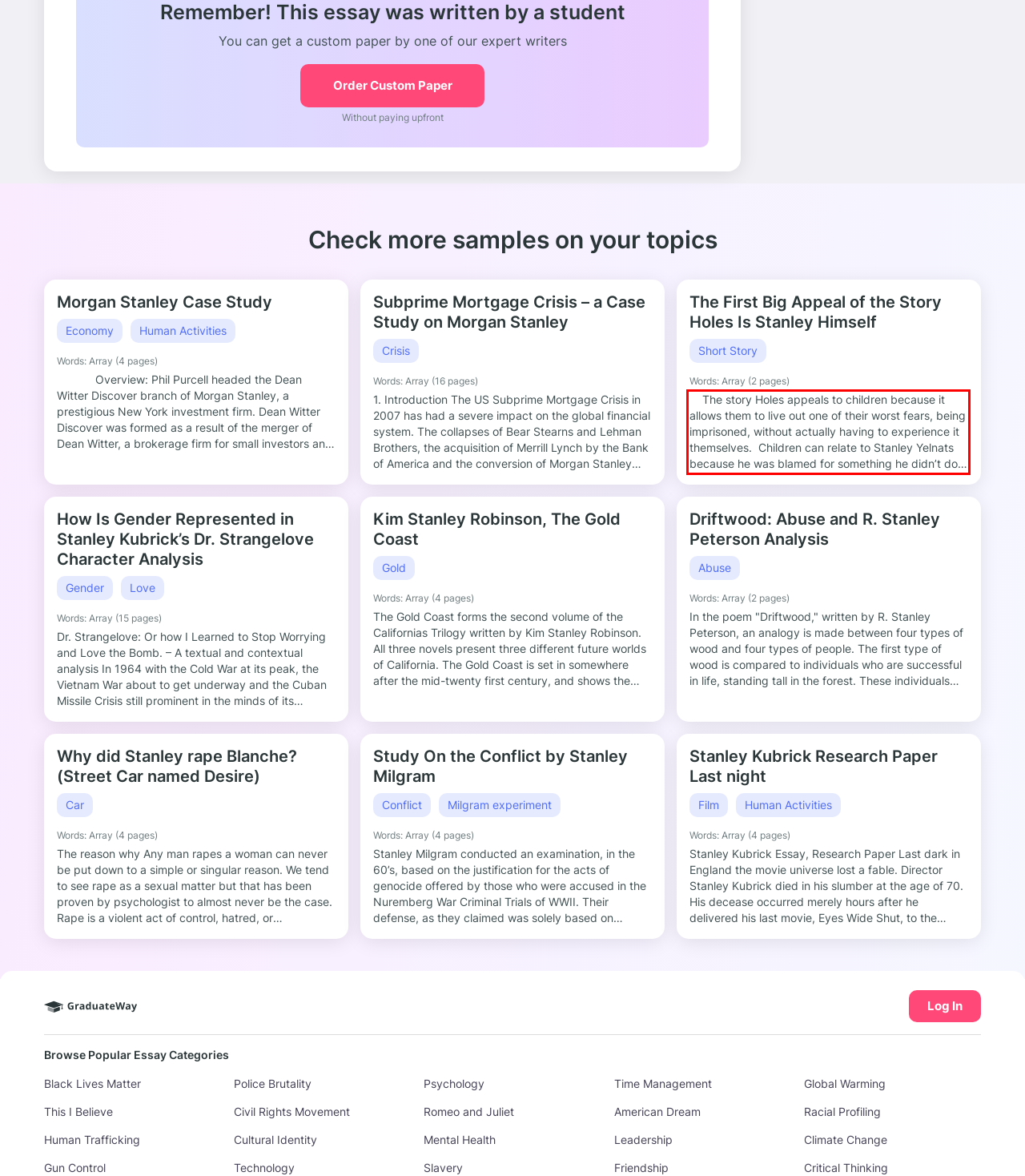You are given a screenshot showing a webpage with a red bounding box. Perform OCR to capture the text within the red bounding box.

The story Holes appeals to children because it allows them to live out one of their worst fears, being imprisoned, without actually having to experience it themselves. Children can relate to Stanley Yelnats because he was blamed for something he didn’t do (an important pair of shoes fell on his head) and sent to